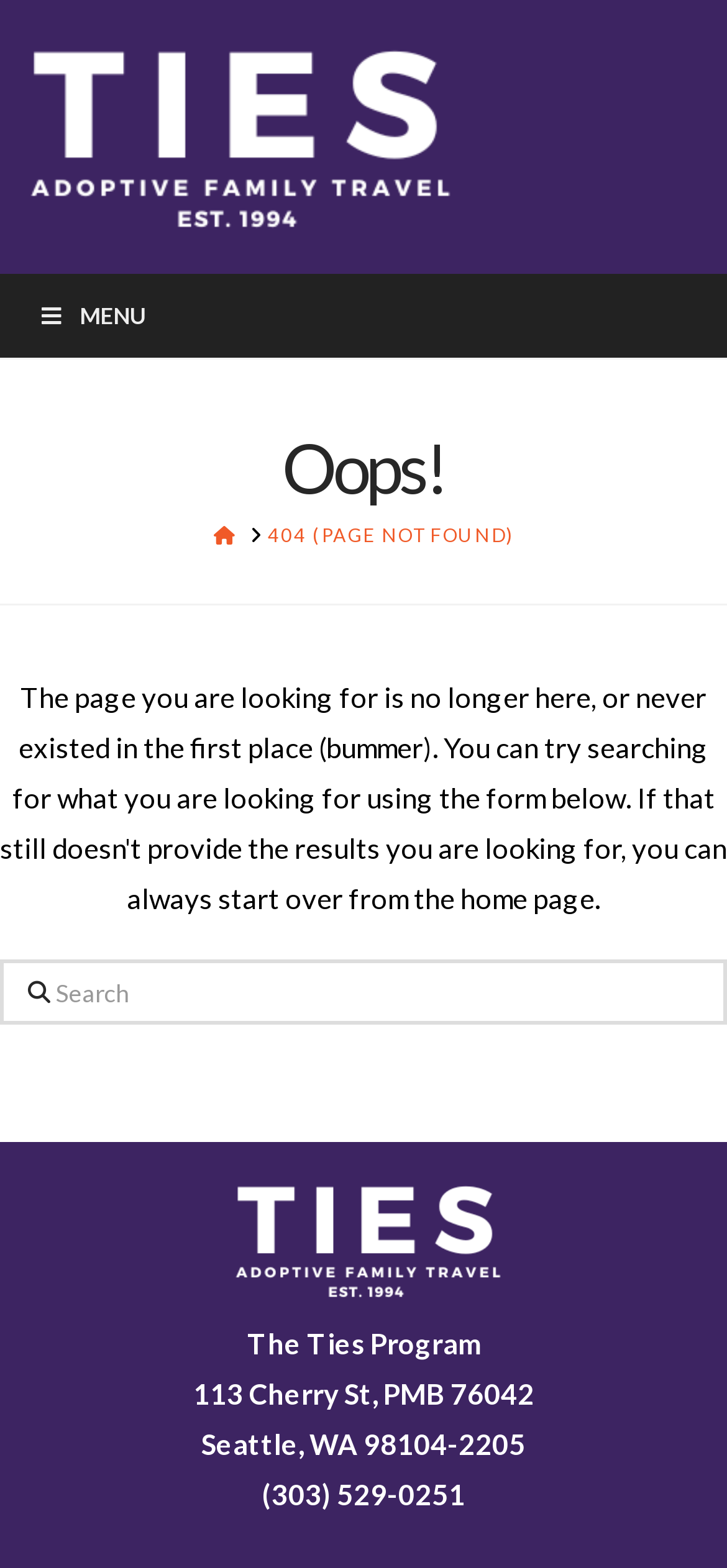Bounding box coordinates are specified in the format (top-left x, top-left y, bottom-right x, bottom-right y). All values are floating point numbers bounded between 0 and 1. Please provide the bounding box coordinate of the region this sentence describes: Menu

[0.0, 0.174, 1.0, 0.228]